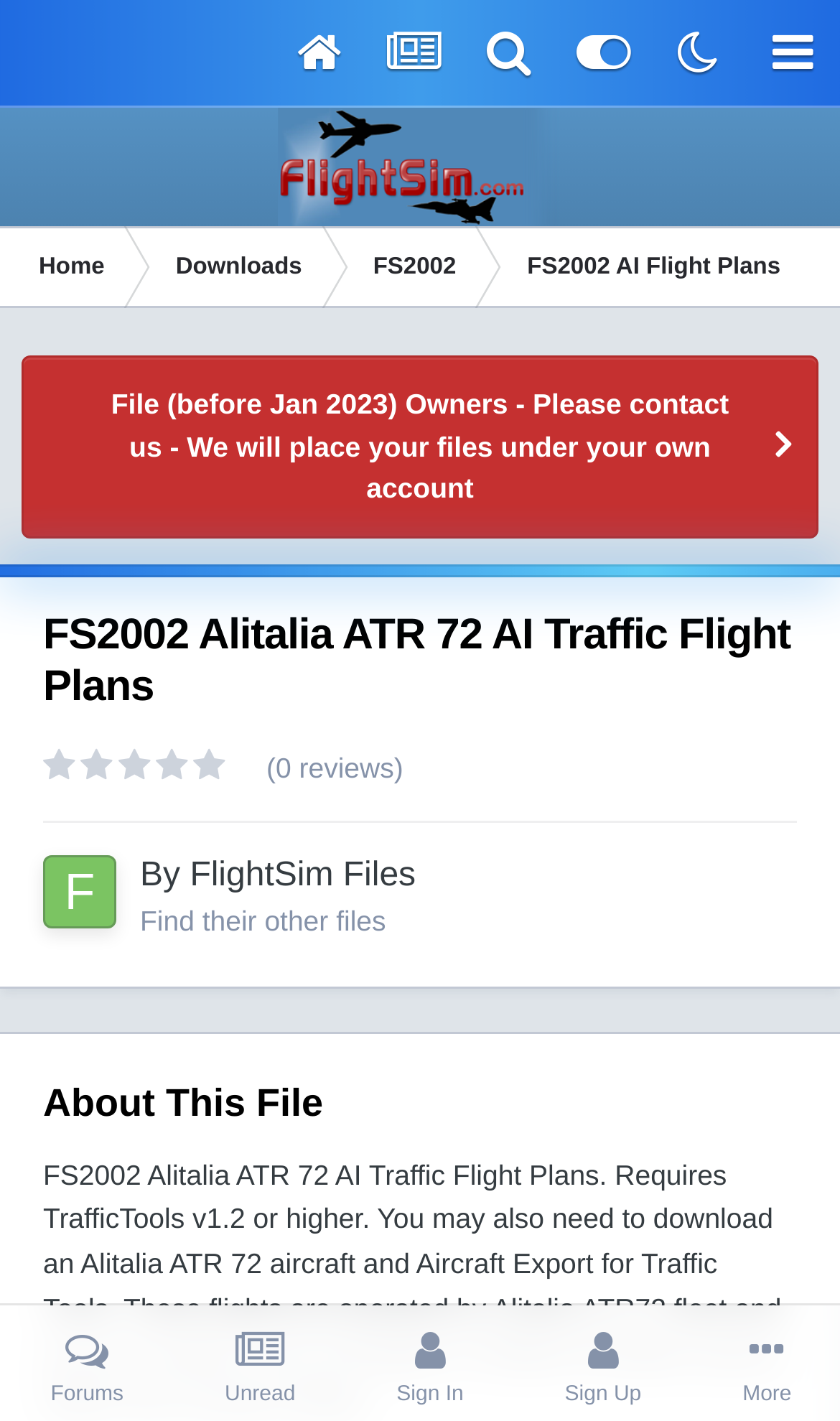Find the main header of the webpage and produce its text content.

FS2002 Alitalia ATR 72 AI Traffic Flight Plans